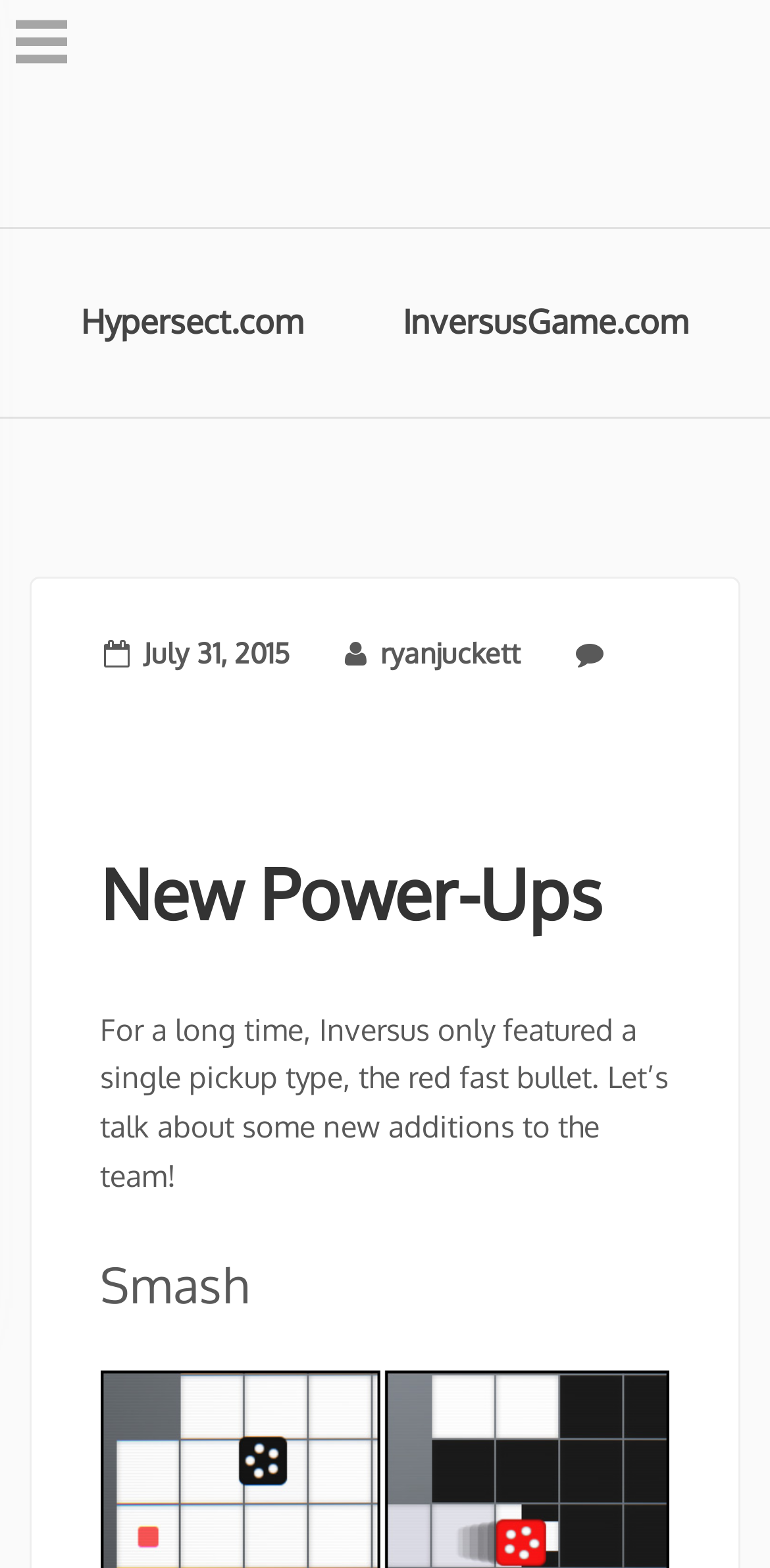What is the first new power-up mentioned?
Please craft a detailed and exhaustive response to the question.

I read the article and found that the first new power-up mentioned is 'Smash', which is described in a separate section.